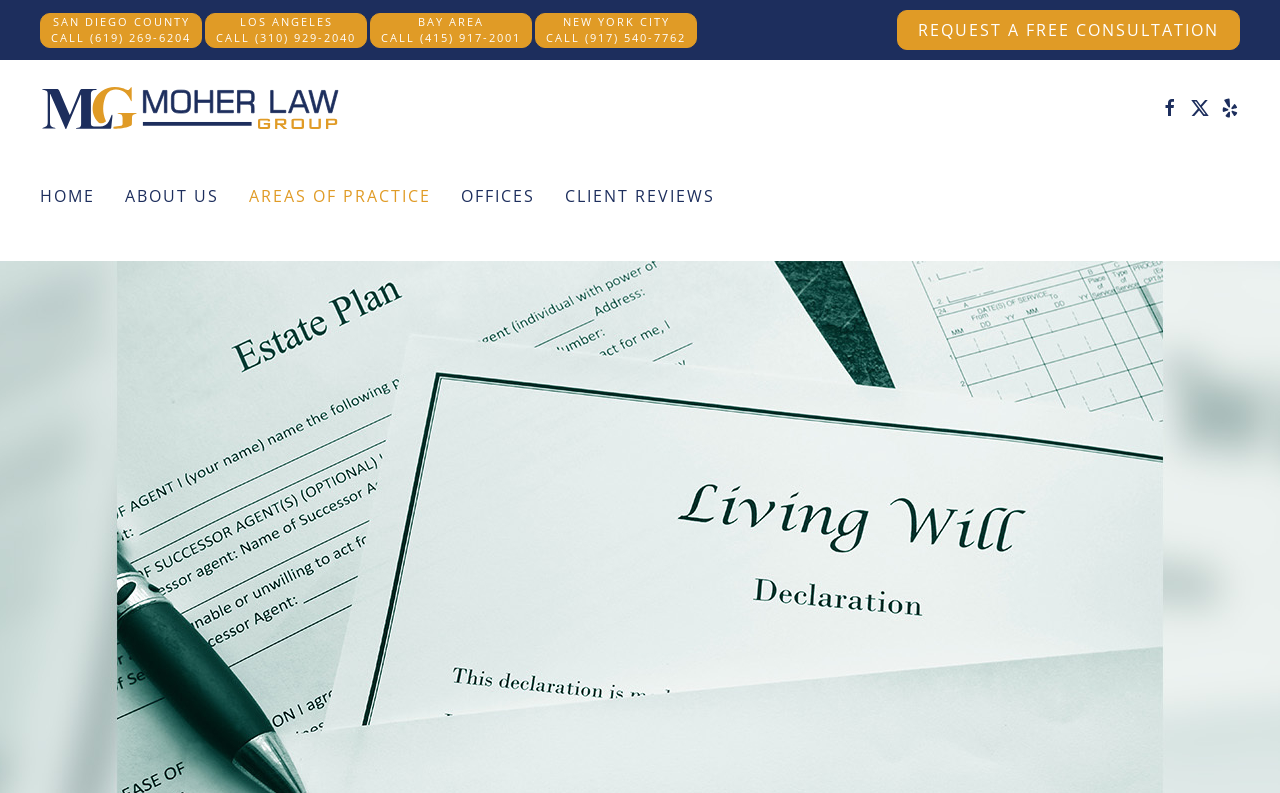Give a one-word or short phrase answer to this question: 
How many social media links are present?

3